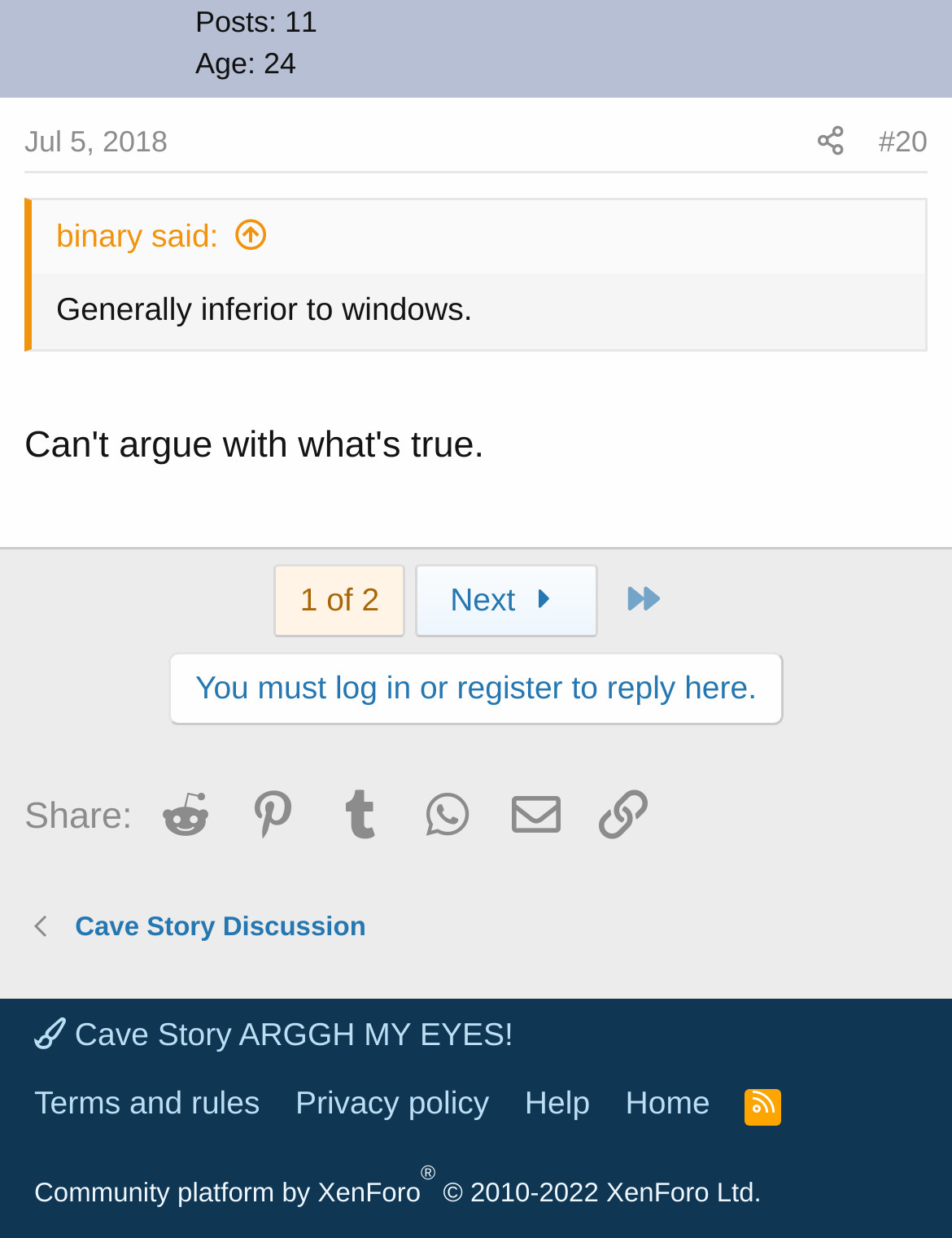Identify the bounding box coordinates for the region of the element that should be clicked to carry out the instruction: "Reply to the post". The bounding box coordinates should be four float numbers between 0 and 1, i.e., [left, top, right, bottom].

[0.177, 0.527, 0.823, 0.587]